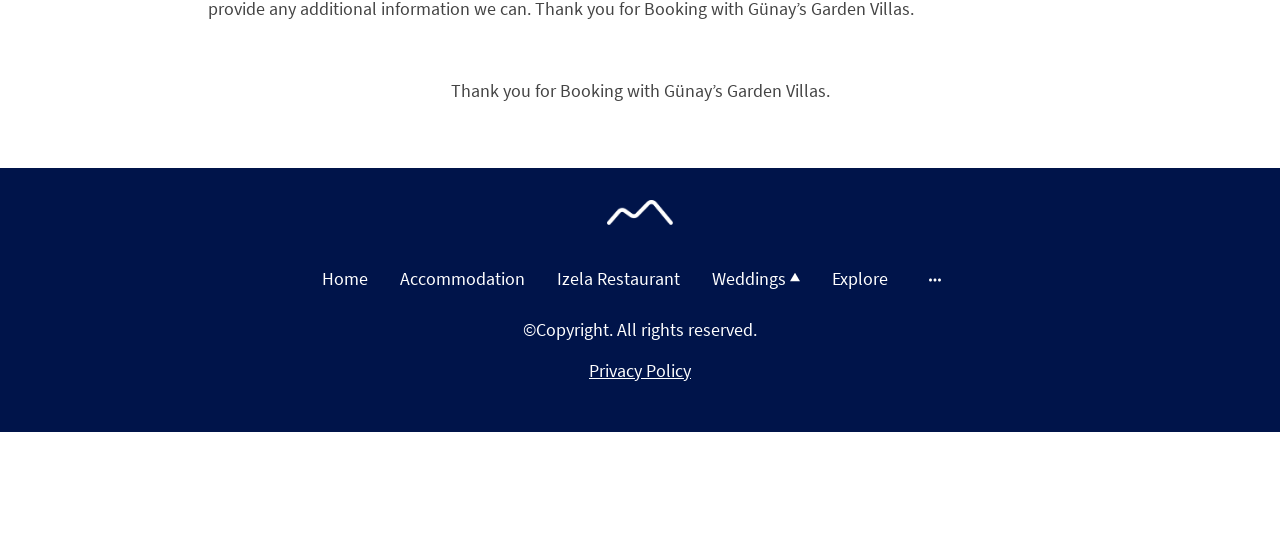Is there a link to a privacy policy on the webpage?
Can you provide an in-depth and detailed response to the question?

I found the link 'Privacy Policy' at the bottom of the webpage, which suggests that there is a link to a privacy policy.